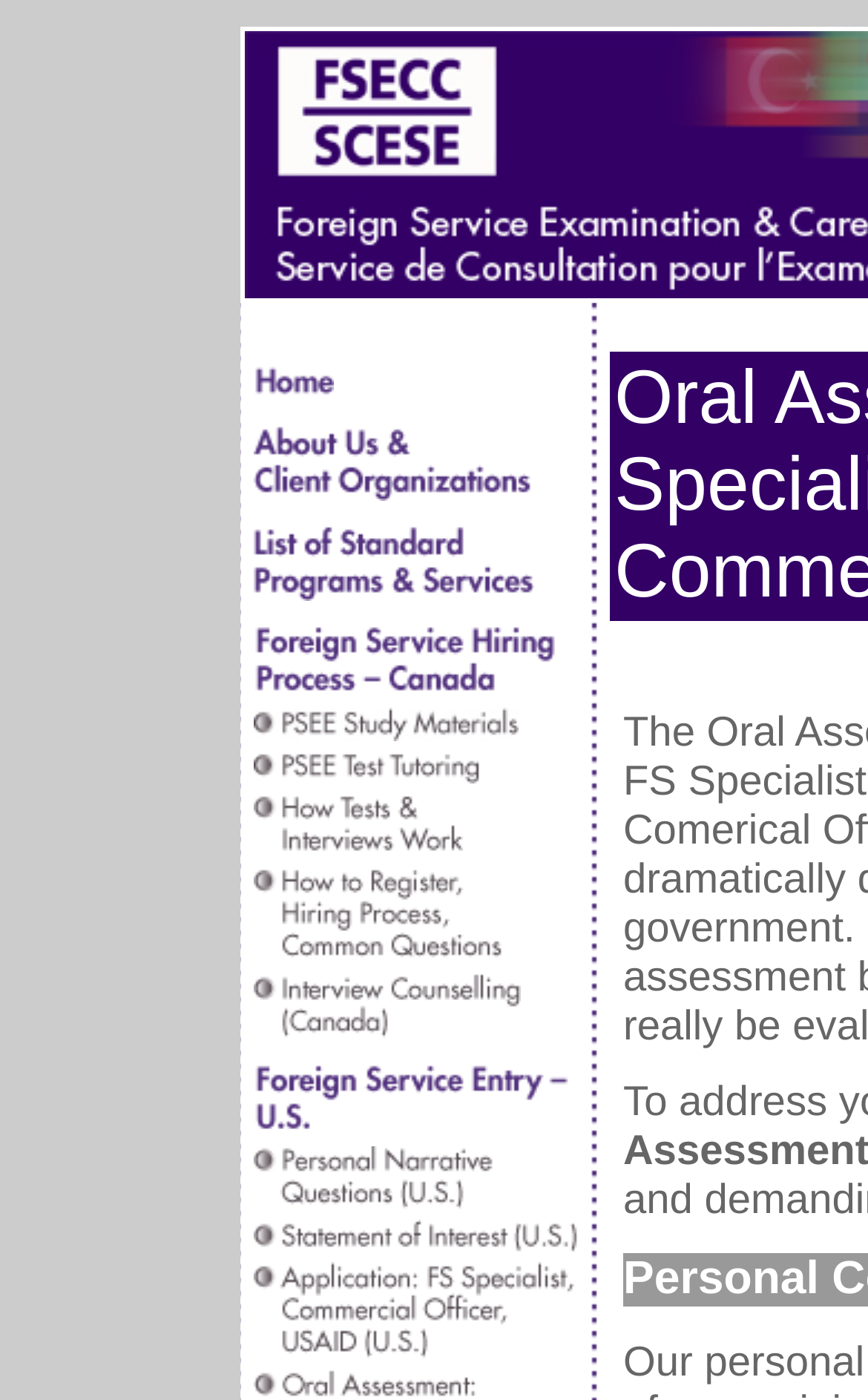Respond with a single word or phrase for the following question: 
What is the first menu item?

Home